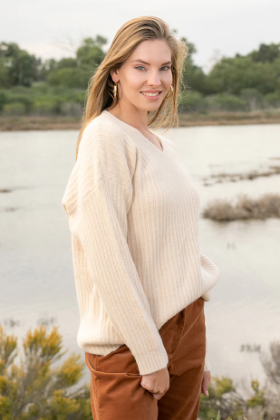Offer a detailed caption for the image presented.

The image showcases a model wearing a cozy, light beige cardigan, perfect for a relaxed and stylish look. The cardigan features a ribbed texture with a comfortable fit, highlighting its casual charm. Paired with rust-colored pants, the ensemble exudes a warm, autumn vibe. The model poses against a nature backdrop, with serene water and greenery in the background, enhancing the outdoor feel of the scene. Her soft smile and flowing hair add to the approachable and laid-back aesthetic, making this outfit ideal for casual outings or cozy gatherings. This cardigan is part of the Queencii collection, emphasizing comfort without compromising on style.